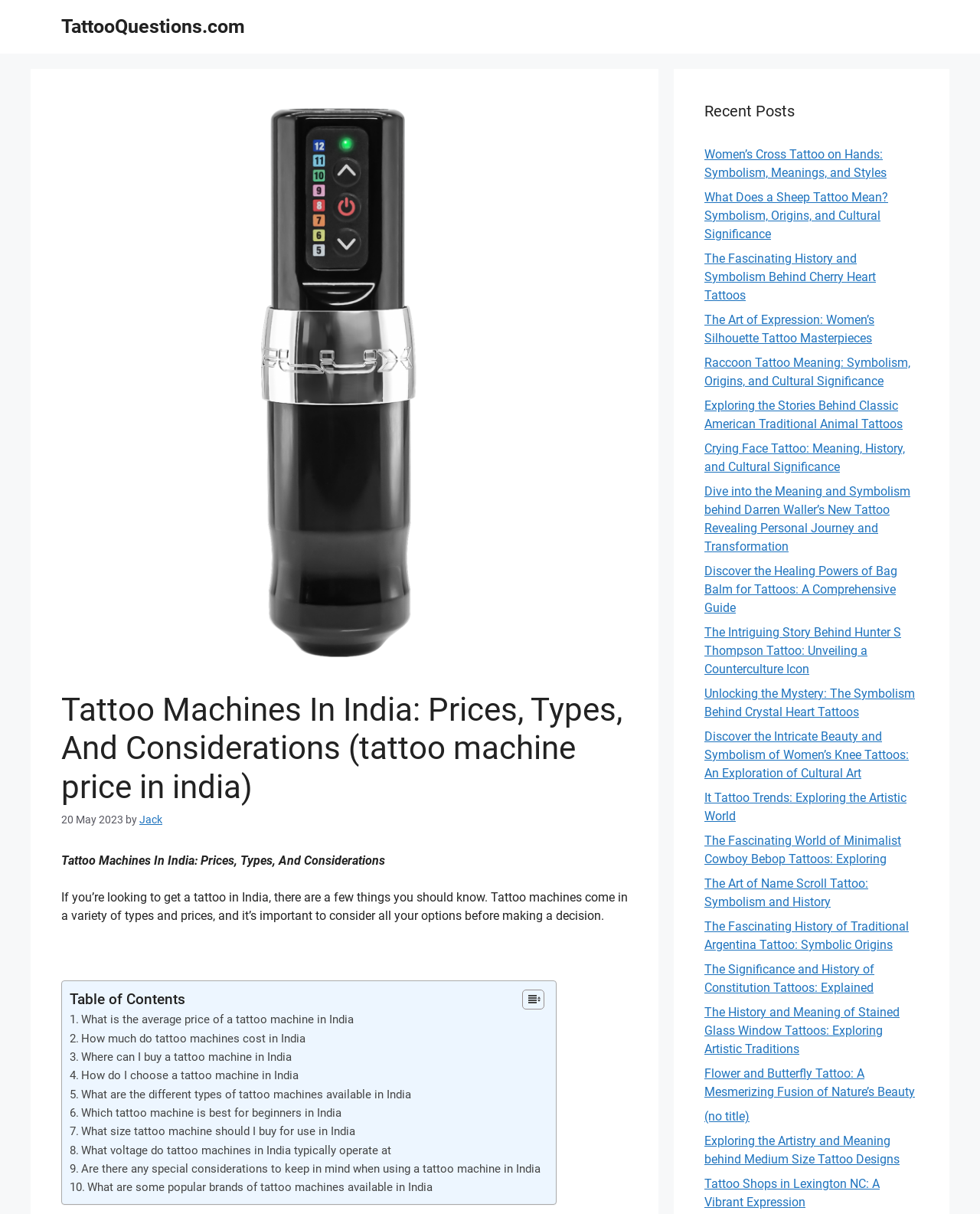Extract the bounding box coordinates of the UI element described: "TattooQuestions.com". Provide the coordinates in the format [left, top, right, bottom] with values ranging from 0 to 1.

[0.062, 0.013, 0.25, 0.031]